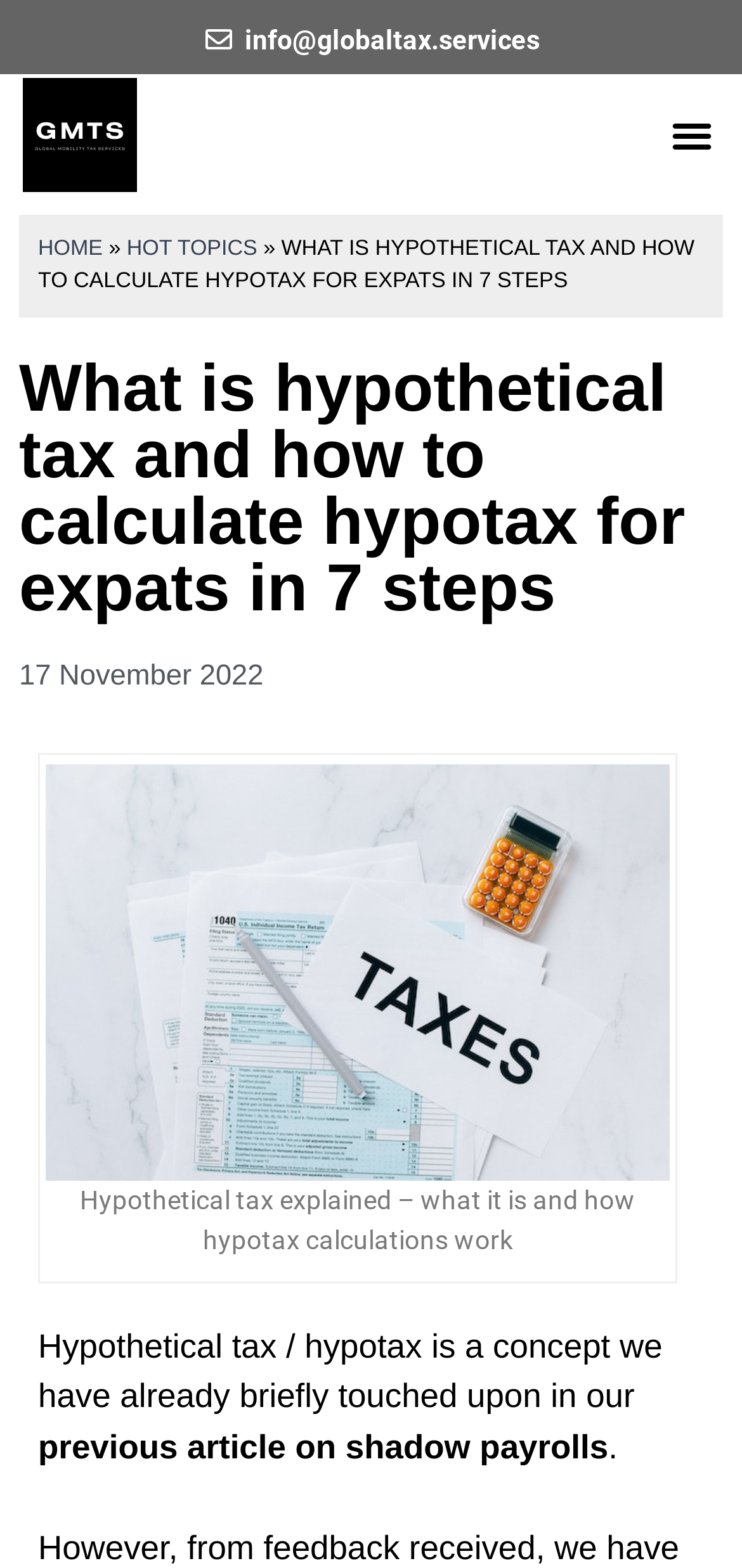Determine the main heading text of the webpage.

What is hypothetical tax and how to calculate hypotax for expats in 7 steps